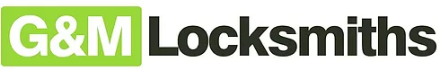Provide a comprehensive description of the image.

The image features the logo of G&M Locksmiths, a reputable locksmith service based in Sheffield. The logo showcases a vibrant green background with bold, modern typography that highlights the name "G&M" in white, while "Locksmiths" appears in a strong, dark font. This design not only emphasizes the company's commitment to quality services in lock repairs and upgrades, but also conveys a message of reliability and professionalism. G&M Locksmiths is recognized for their extensive range of locksmith services, which include repairing and upgrading locks to meet stringent security standards, thereby ensuring customer safety and satisfaction.